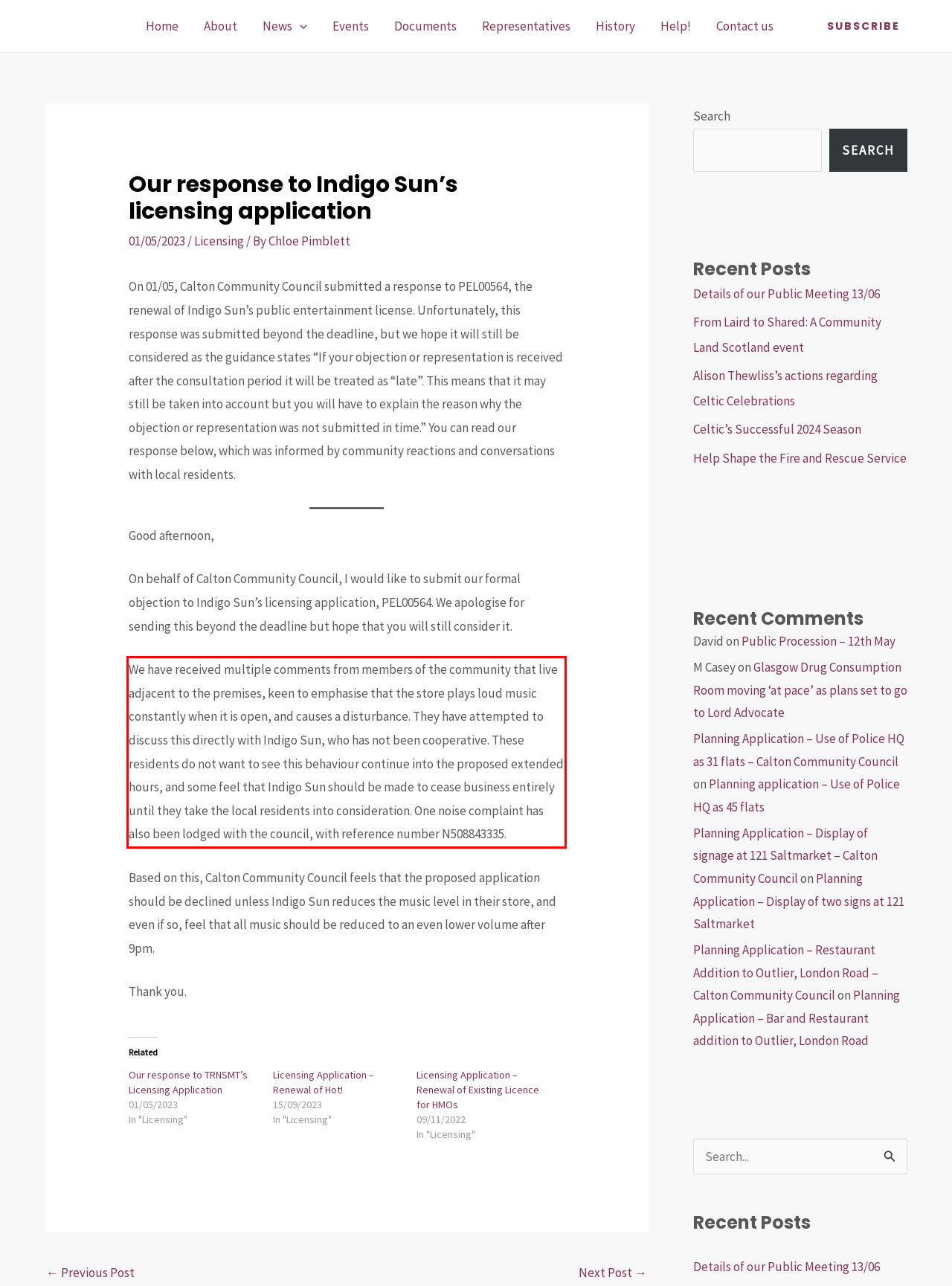Observe the screenshot of the webpage that includes a red rectangle bounding box. Conduct OCR on the content inside this red bounding box and generate the text.

We have received multiple comments from members of the community that live adjacent to the premises, keen to emphasise that the store plays loud music constantly when it is open, and causes a disturbance. They have attempted to discuss this directly with Indigo Sun, who has not been cooperative. These residents do not want to see this behaviour continue into the proposed extended hours, and some feel that Indigo Sun should be made to cease business entirely until they take the local residents into consideration. One noise complaint has also been lodged with the council, with reference number N508843335.